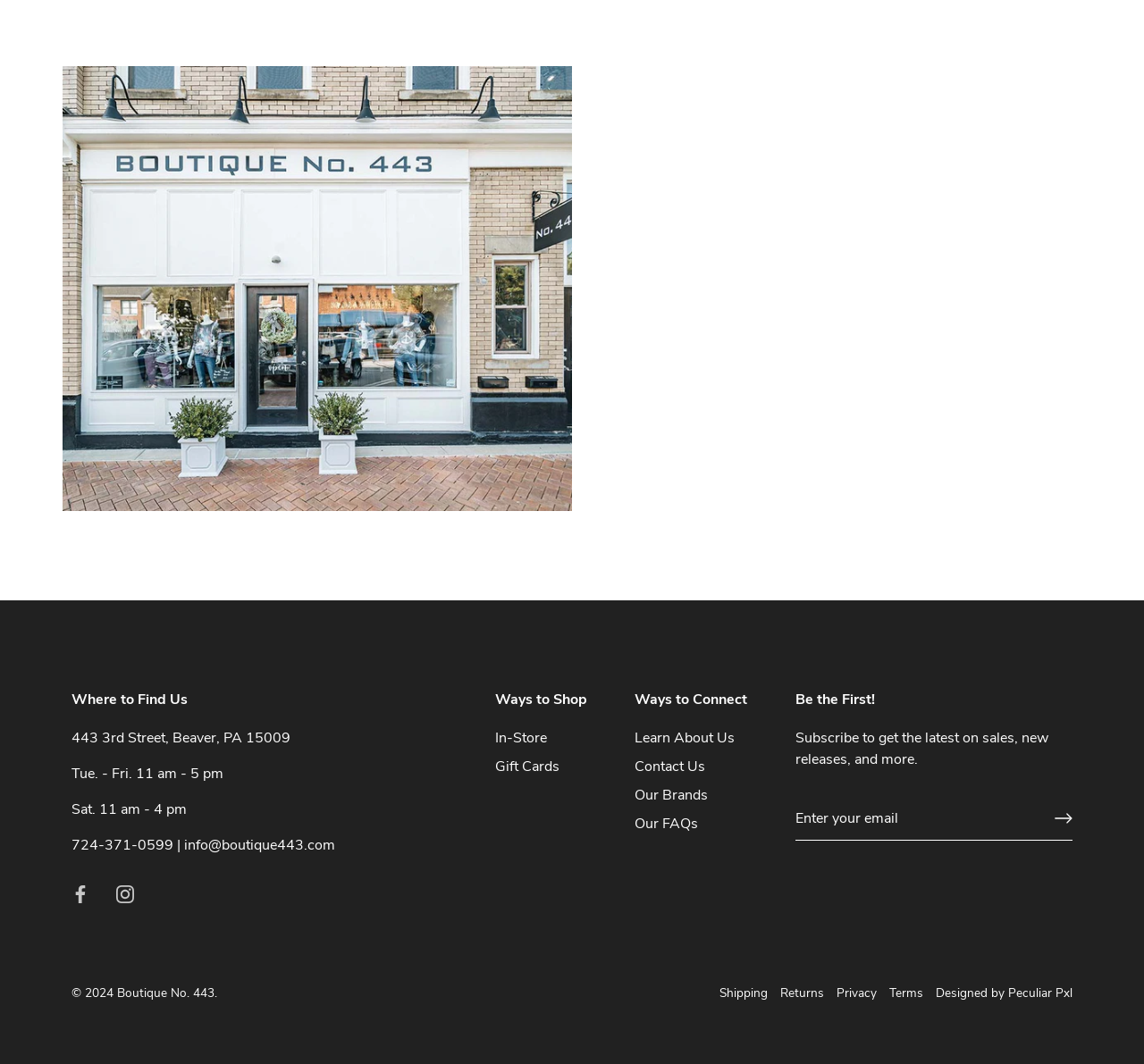Determine the bounding box coordinates for the clickable element to execute this instruction: "Sign up for the newsletter". Provide the coordinates as four float numbers between 0 and 1, i.e., [left, top, right, bottom].

[0.922, 0.761, 0.937, 0.778]